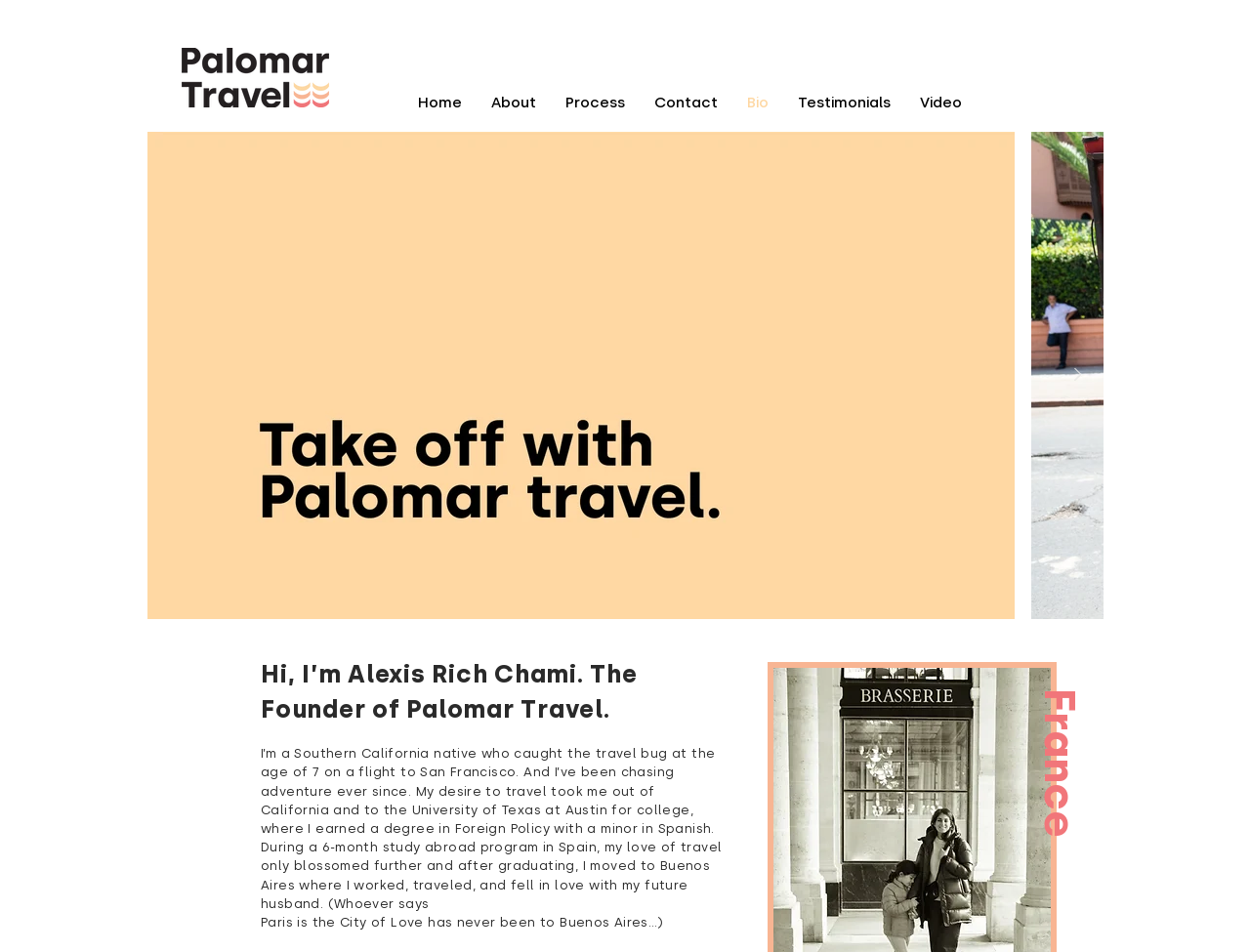Explain the webpage in detail, including its primary components.

The webpage is about the bio of Alexis Rich Chami, the founder of Palomar Travel. At the top left corner, there is a logo image. Below the logo, there is a navigation menu with links to different sections of the website, including Home, About, Process, Contact, Bio, Testimonials, and Video. 

On the left side of the page, there is a section with a series of paragraphs describing Alexis' background and experience. The text starts with an introduction, followed by a brief description of her education and study abroad experience in Spain. The text then continues to describe her life in Buenos Aires, where she worked, traveled, and met her future husband.

On the right side of the page, near the bottom, there is a heading titled "France". Above this heading, there is a button with an image, labeled "Next Item".